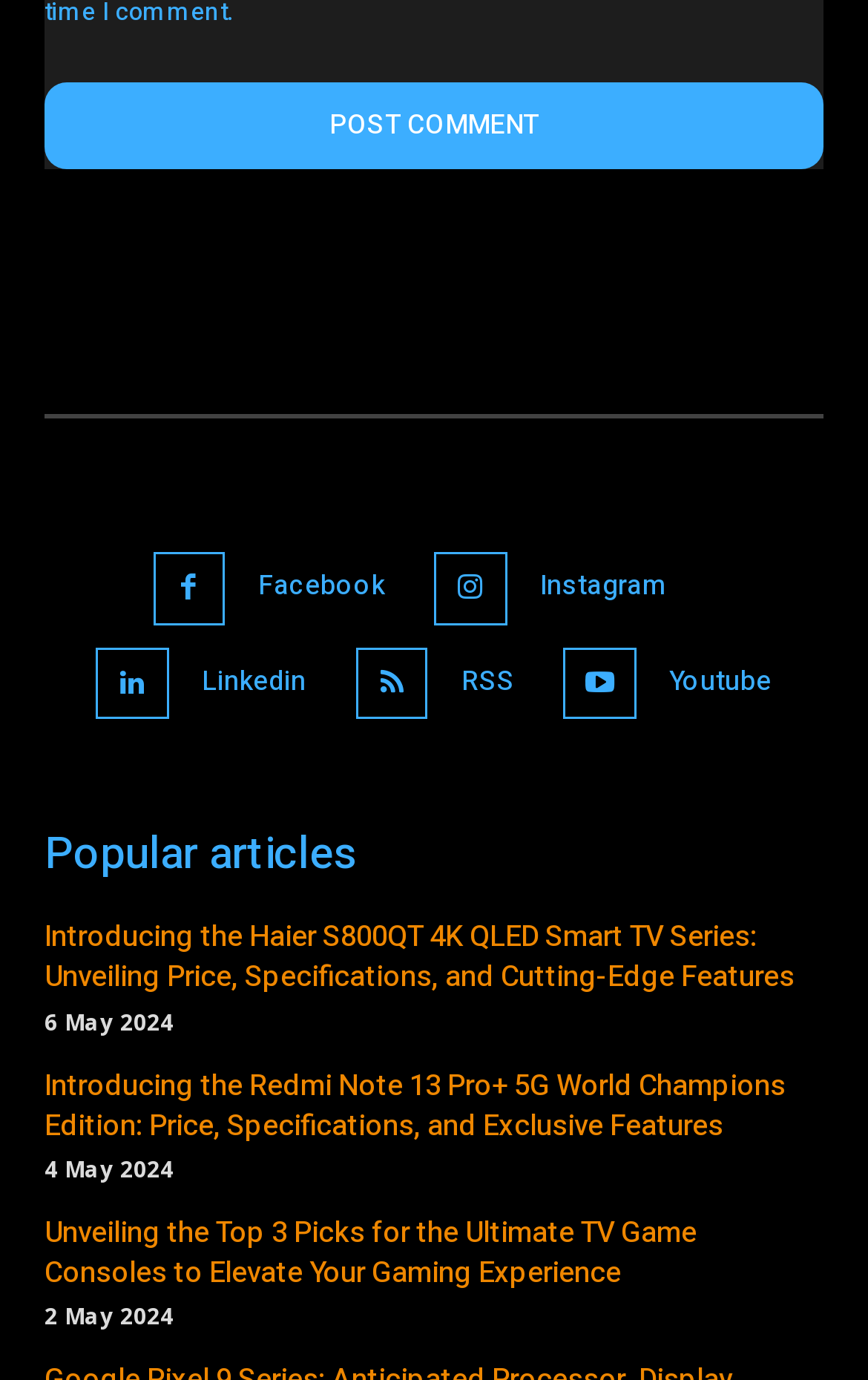Using the format (top-left x, top-left y, bottom-right x, bottom-right y), and given the element description, identify the bounding box coordinates within the screenshot: parent_node: RSS title="RSS"

[0.41, 0.469, 0.493, 0.521]